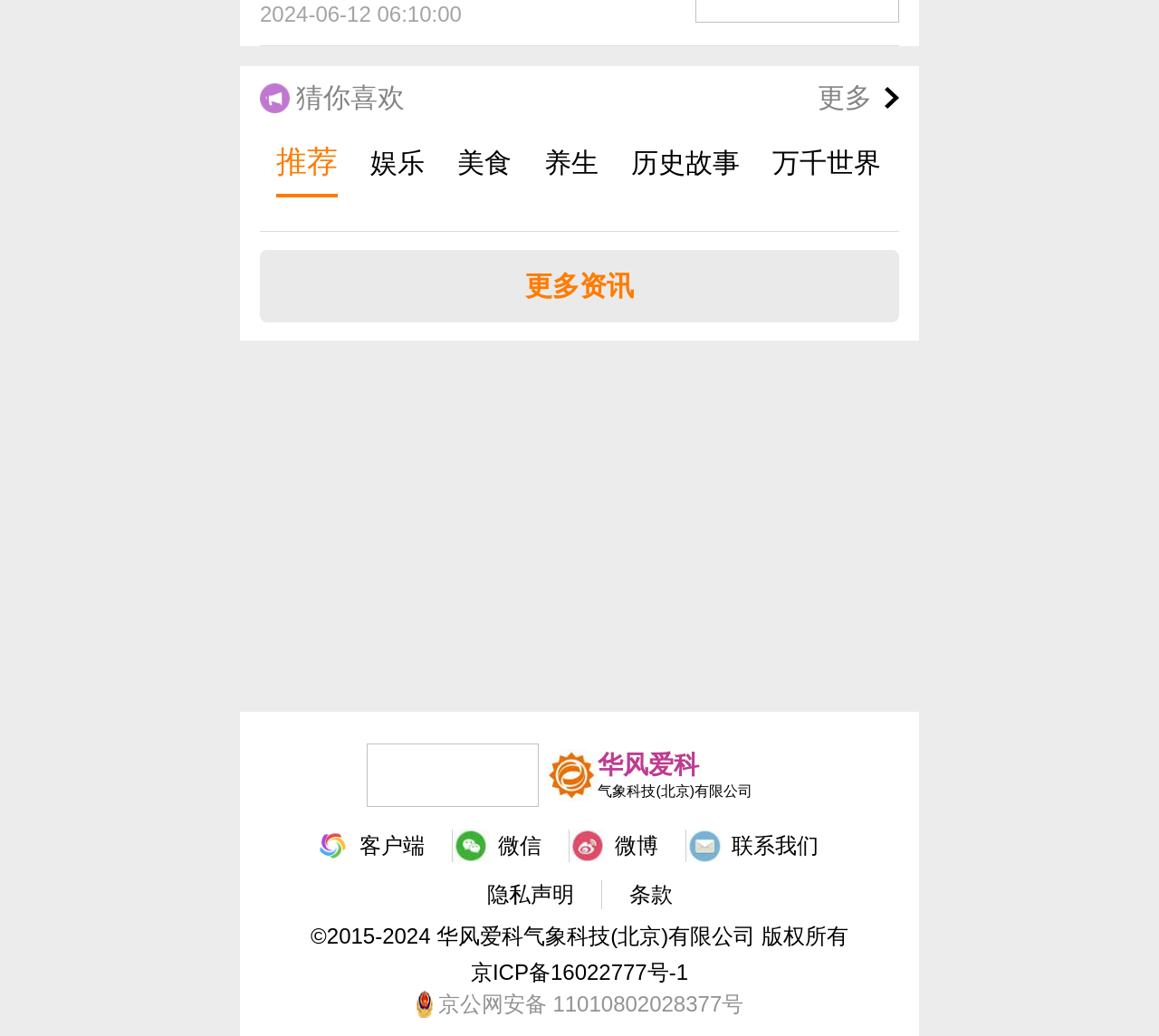Please mark the clickable region by giving the bounding box coordinates needed to complete this instruction: "Click on the '推荐' link".

[0.238, 0.125, 0.291, 0.191]